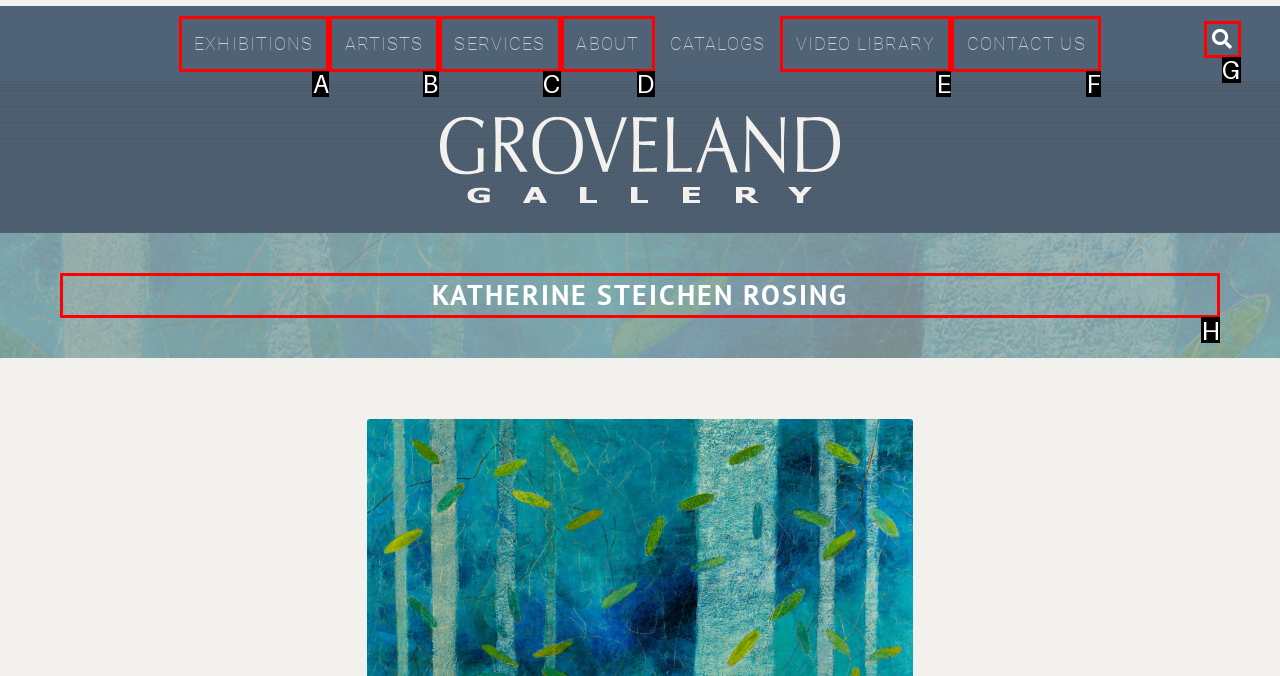Find the correct option to complete this instruction: View Katherine Steichen Rosing's profile. Reply with the corresponding letter.

H